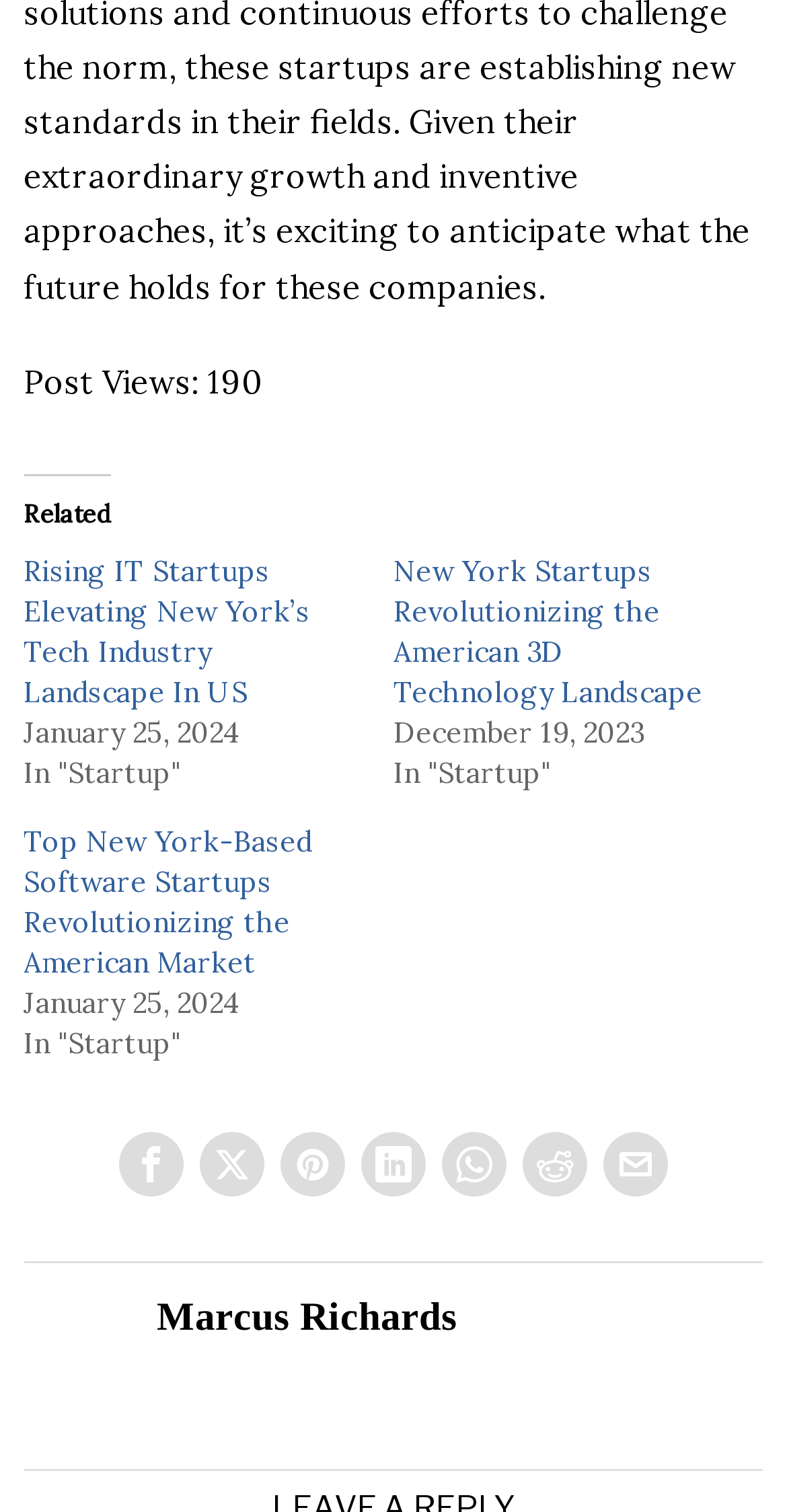Using details from the image, please answer the following question comprehensively:
Who is the author of the webpage?

The author of the webpage can be found in the heading element 'Marcus Richards' which is located at the bottom of the webpage, and is also linked to the author's profile.